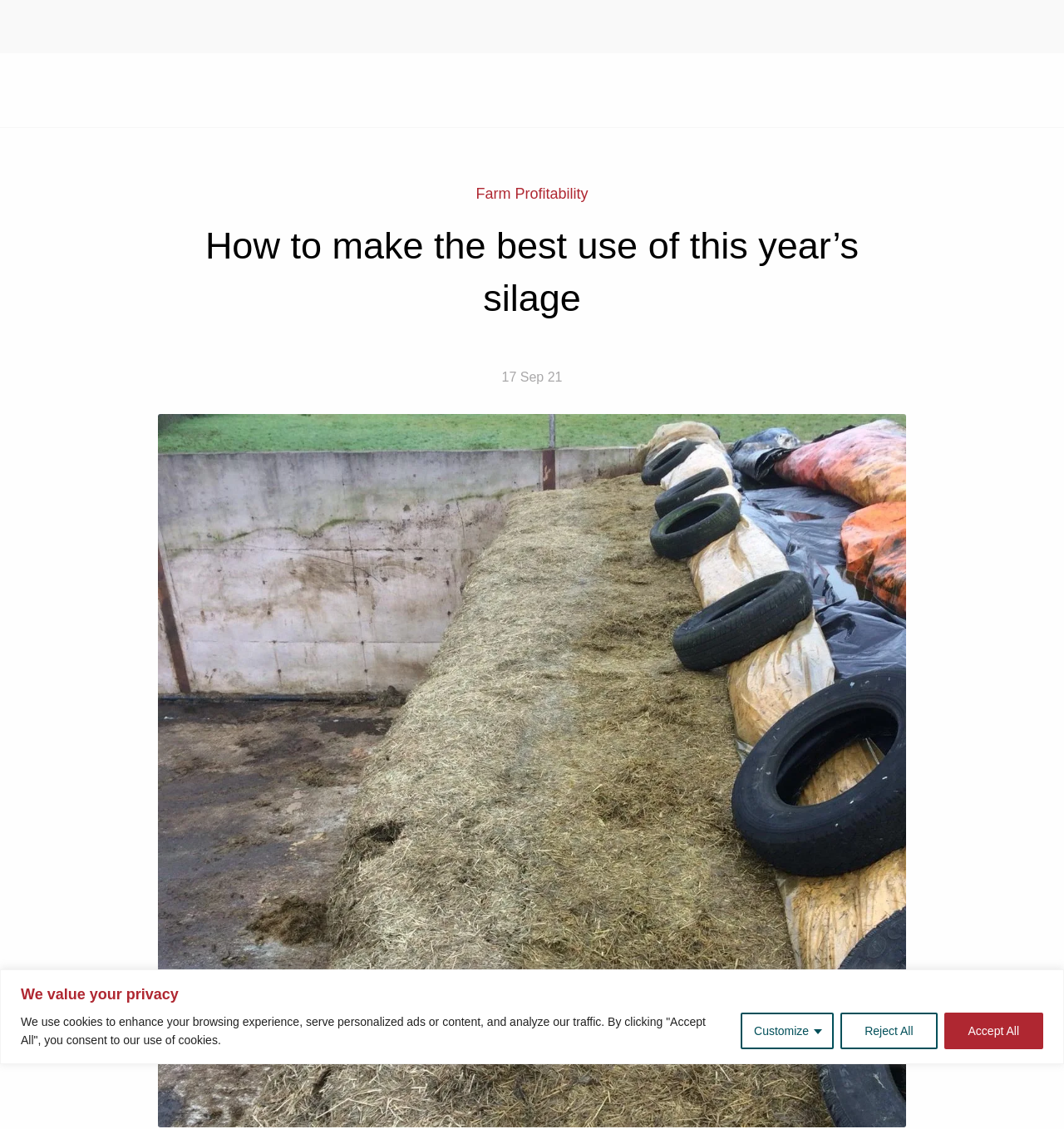What is the name of the company?
Based on the image, provide your answer in one word or phrase.

Promar UK